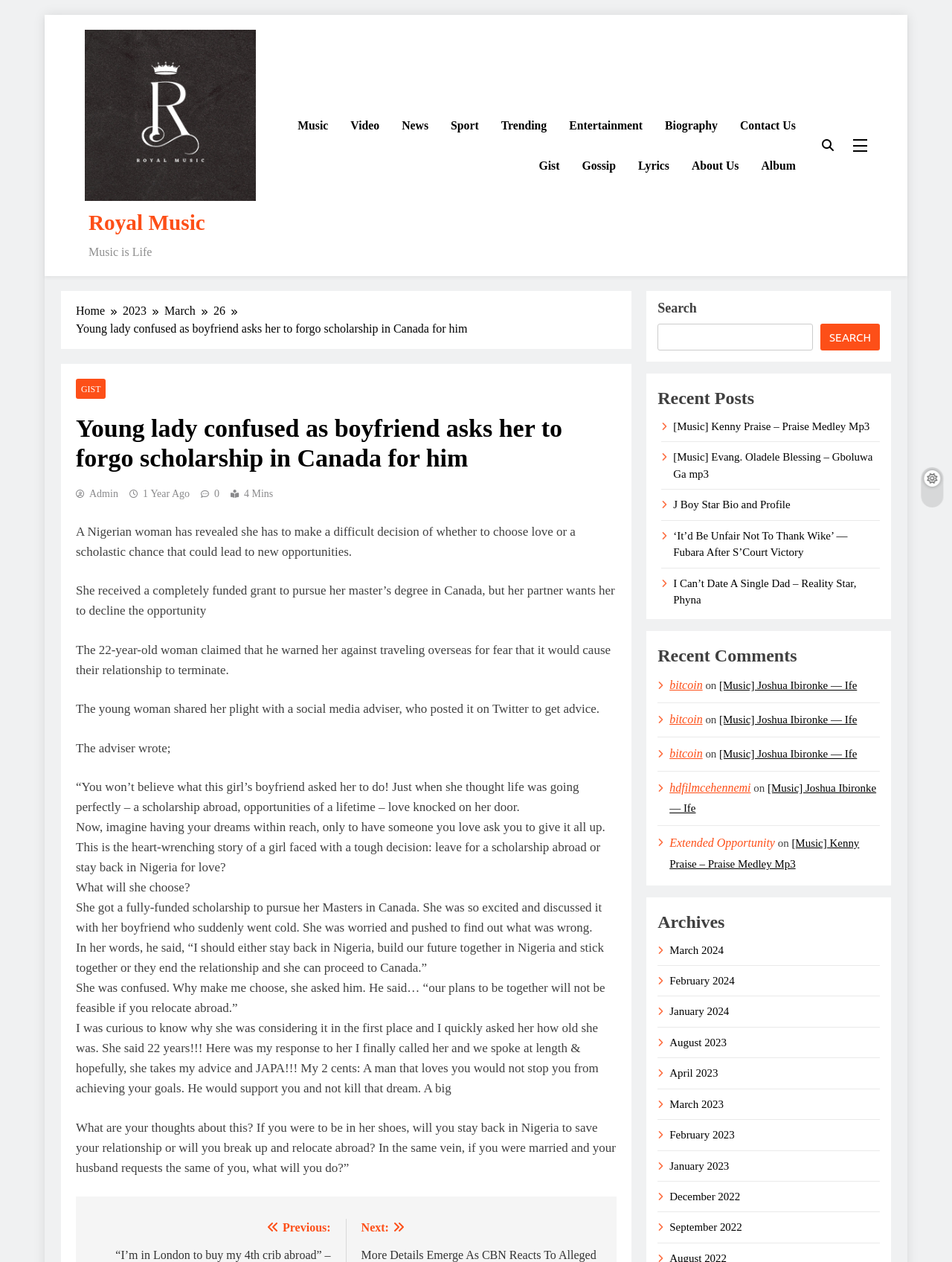What is the purpose of the search box?
Refer to the image and answer the question using a single word or phrase.

To search the website